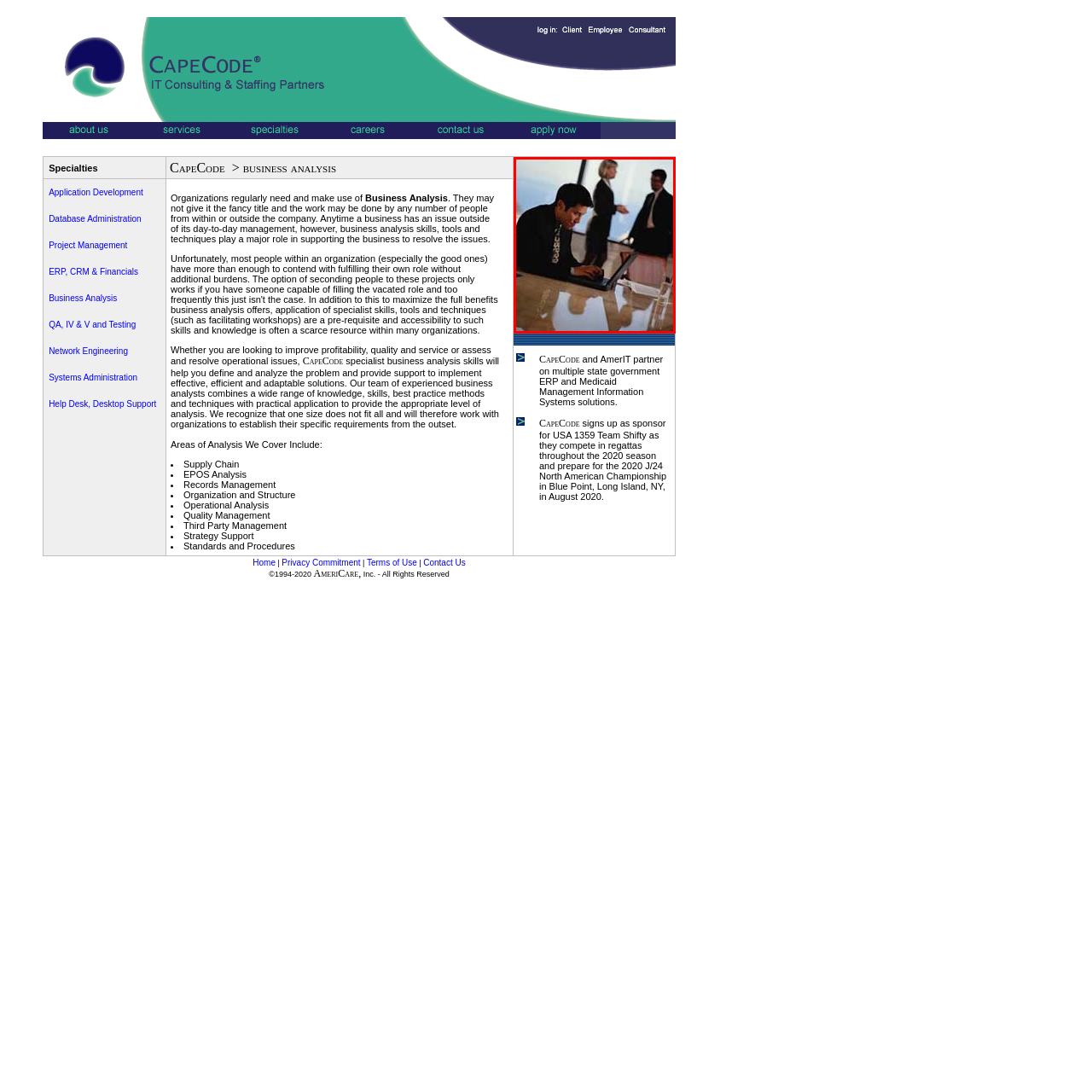Observe the image area highlighted by the pink border and answer the ensuing question in detail, using the visual cues: 
What type of clothing are the people wearing?

The people in the image, including the young man and the two colleagues in the background, are all dressed in professional business attire, suggesting a formal or corporate setting.